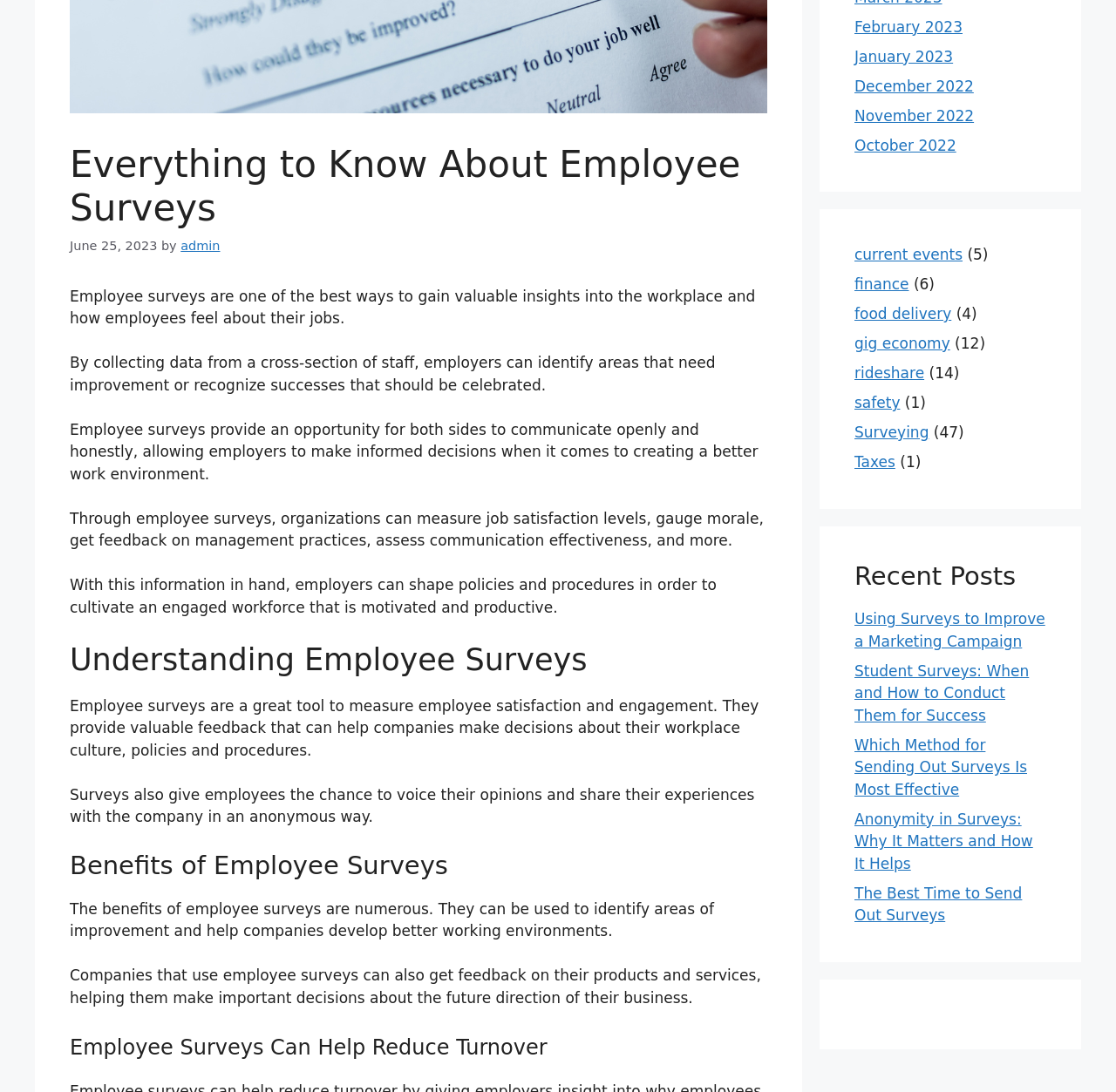Identify the bounding box coordinates for the UI element described as follows: "Taxes". Ensure the coordinates are four float numbers between 0 and 1, formatted as [left, top, right, bottom].

[0.766, 0.415, 0.802, 0.431]